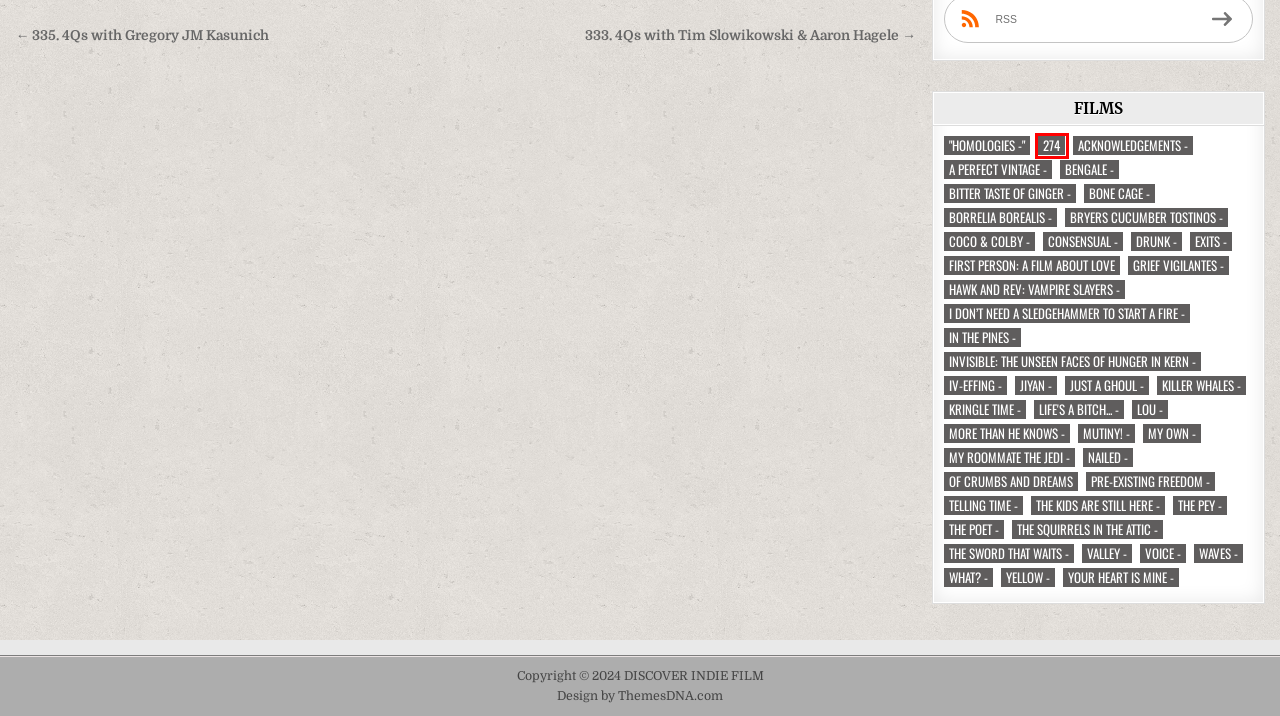Given a screenshot of a webpage with a red bounding box, please pick the webpage description that best fits the new webpage after clicking the element inside the bounding box. Here are the candidates:
A. Exits – – DISCOVER INDIE FILM
B. Life’s A Bitch… – – DISCOVER INDIE FILM
C. 274 – DISCOVER INDIE FILM
D. Bone Cage – – DISCOVER INDIE FILM
E. The Kids are Still Here – – DISCOVER INDIE FILM
F. Borrelia Borealis – – DISCOVER INDIE FILM
G. What? – – DISCOVER INDIE FILM
H. Acknowledgements – – DISCOVER INDIE FILM

C